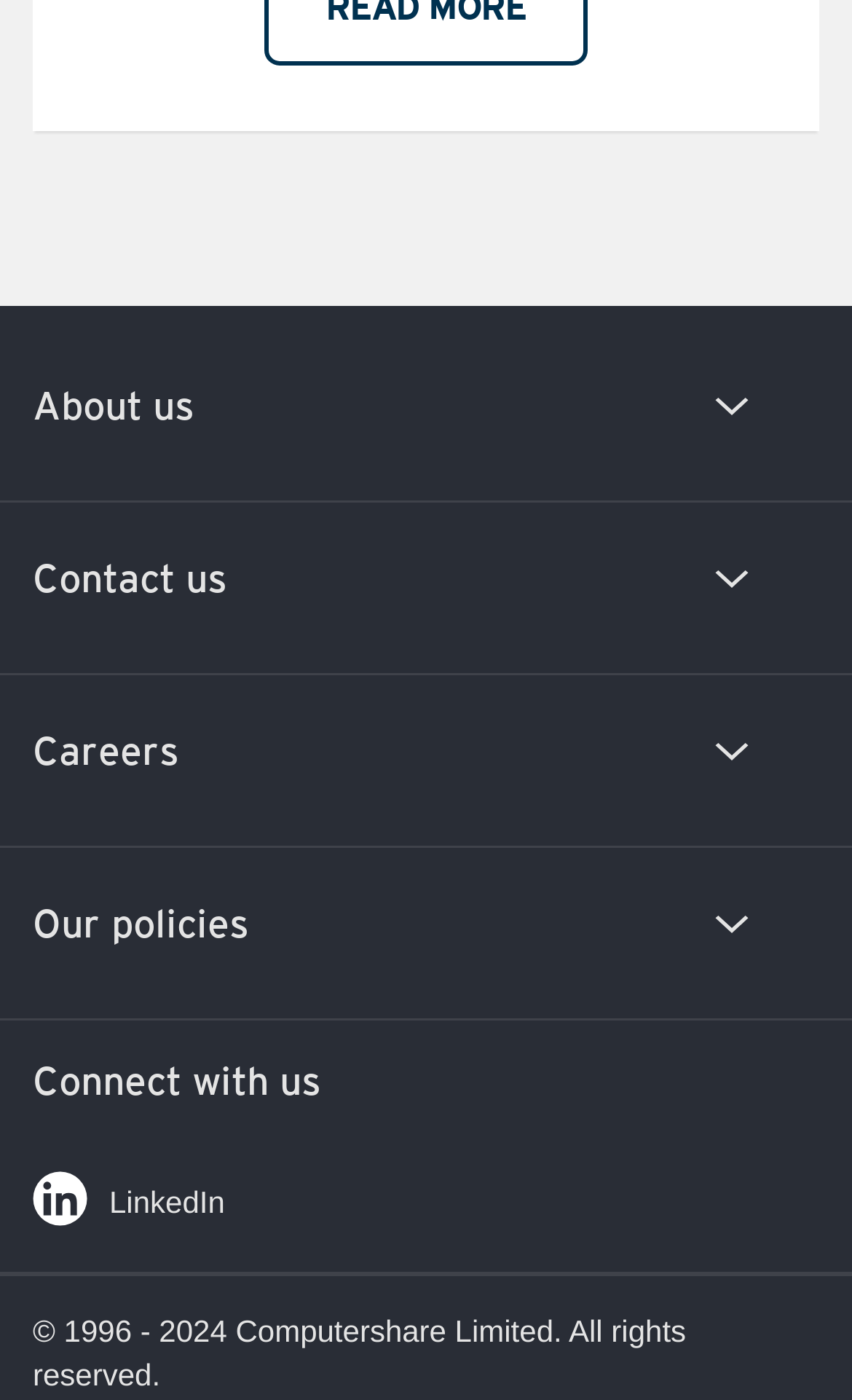Please identify the coordinates of the bounding box that should be clicked to fulfill this instruction: "View Meet our team".

[0.038, 0.417, 0.27, 0.442]